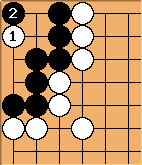What is the current state of Black's stones?
Offer a detailed and exhaustive answer to the question.

The caption states that the diagram shows the position after an inferior move by Black, indicating that Black's current stones, marked with numbers 1 and 2, are in a weaker position compared to White's stones.